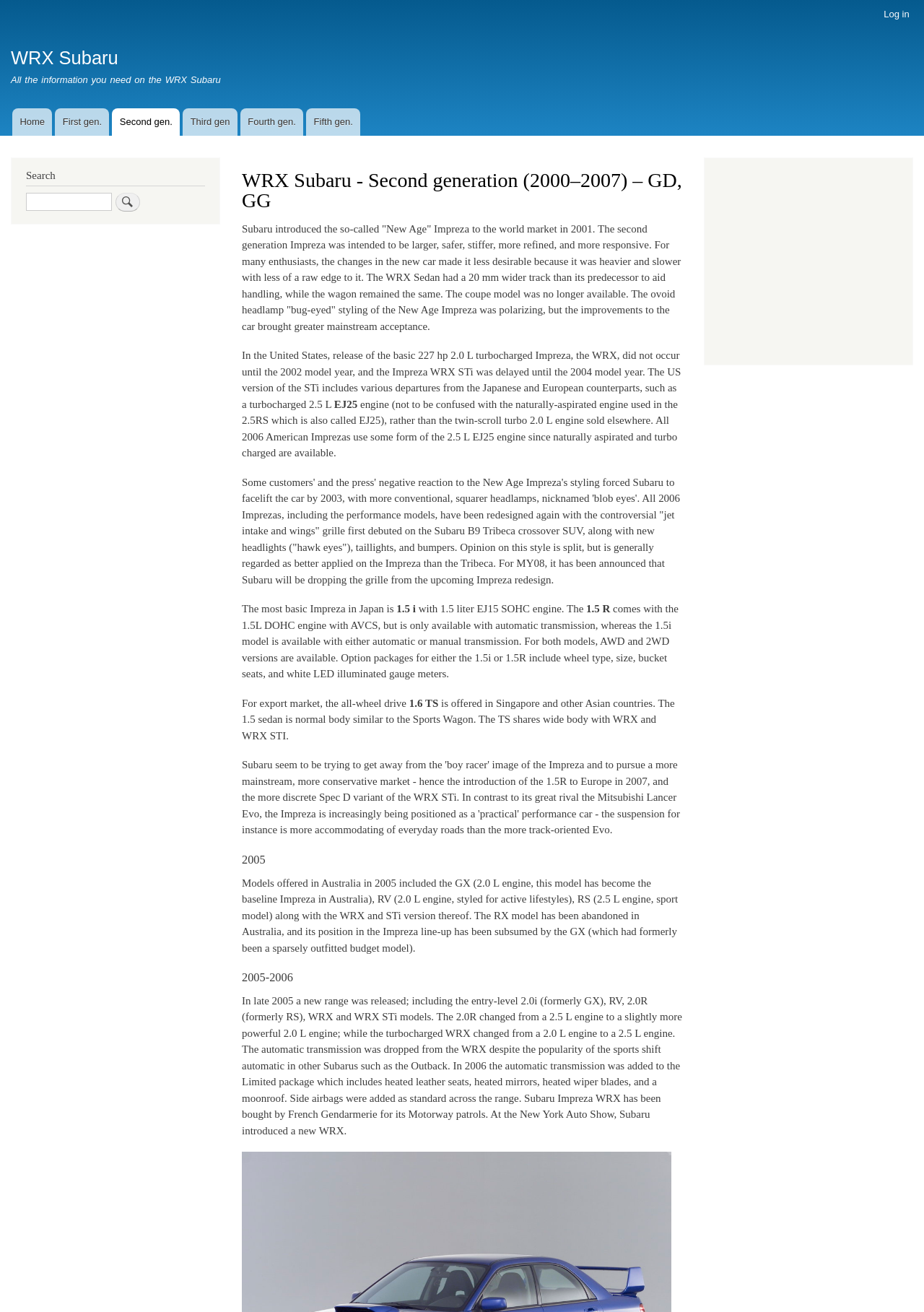Identify and provide the bounding box coordinates of the UI element described: "Home". The coordinates should be formatted as [left, top, right, bottom], with each number being a float between 0 and 1.

[0.013, 0.083, 0.057, 0.103]